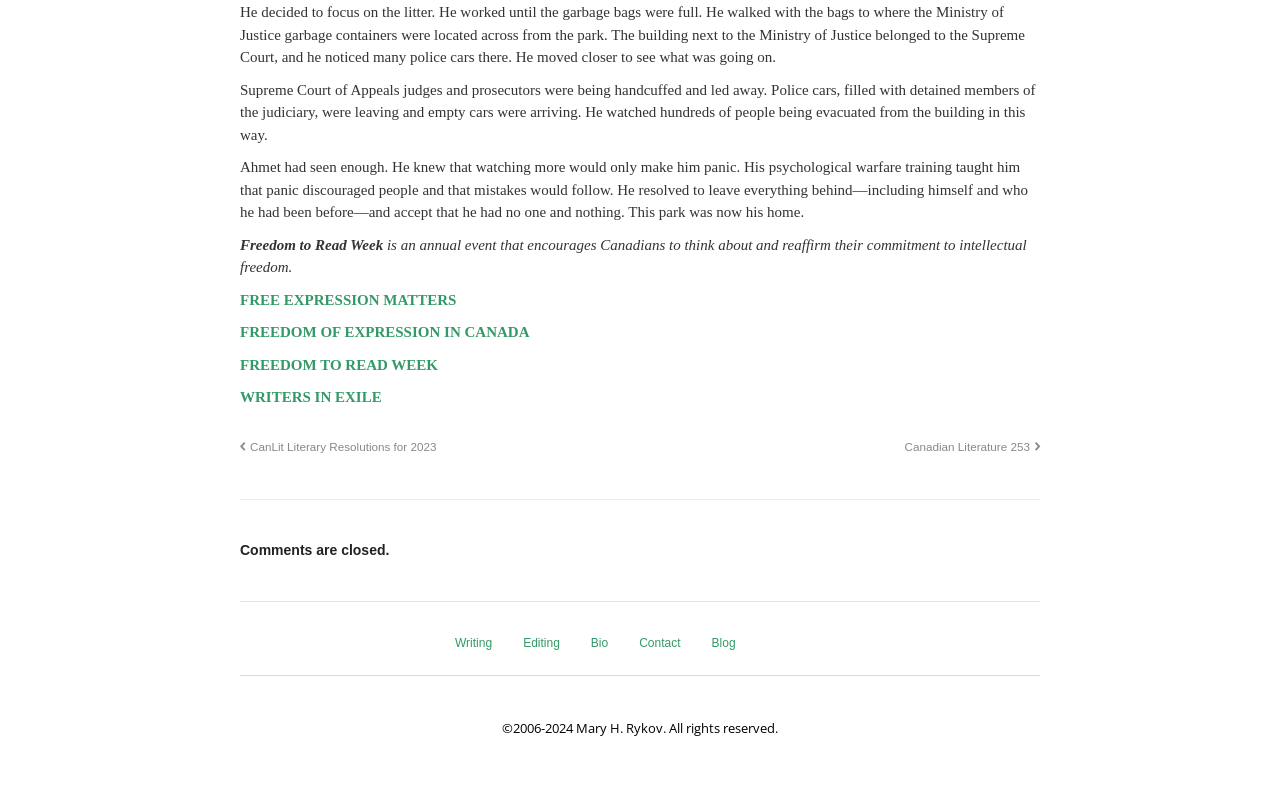Given the content of the image, can you provide a detailed answer to the question?
What is the event mentioned in the text?

The event is mentioned in the text as 'Freedom to Read Week' which is an annual event that encourages Canadians to think about and reaffirm their commitment to intellectual freedom.